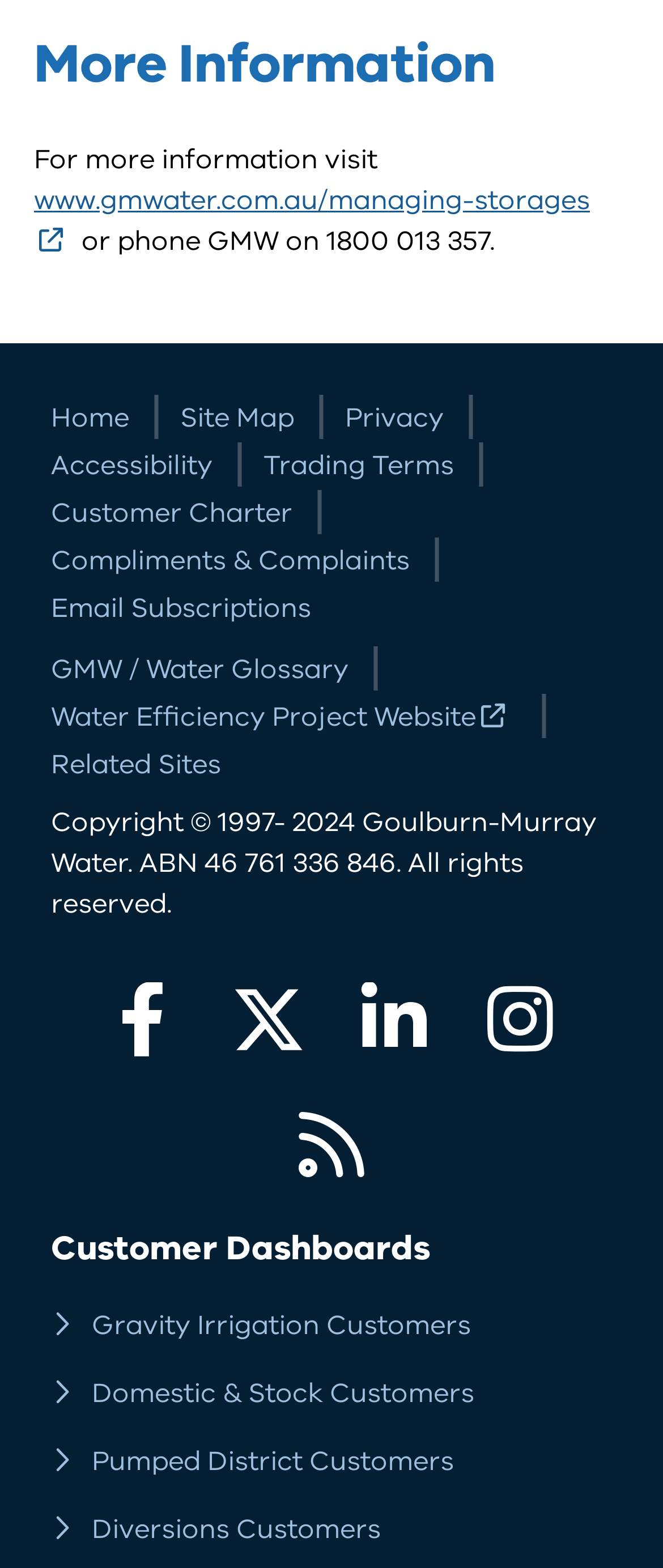What is the phone number to contact GMW?
Examine the screenshot and reply with a single word or phrase.

1800 013 357